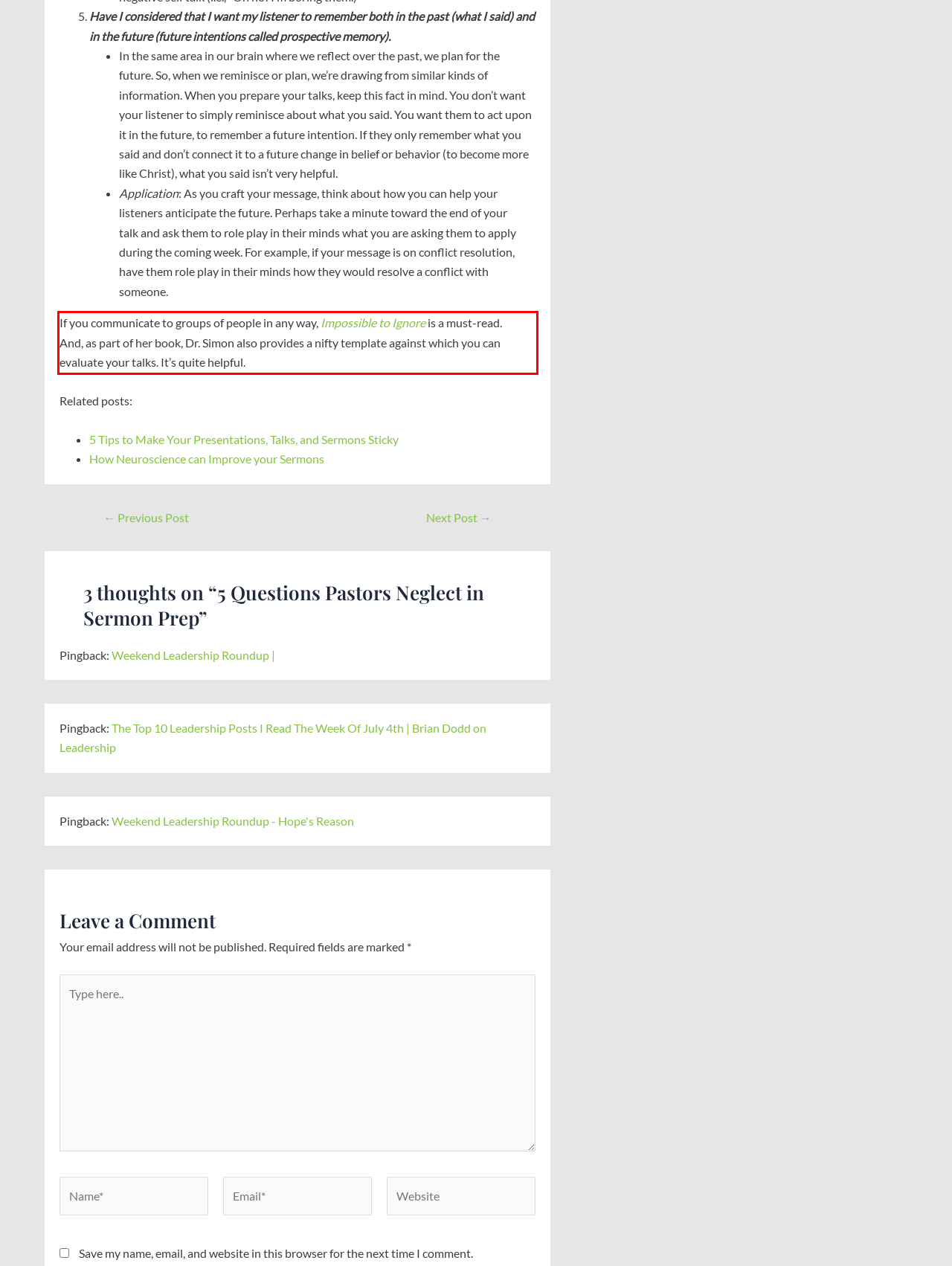From the screenshot of the webpage, locate the red bounding box and extract the text contained within that area.

If you communicate to groups of people in any way, Impossible to Ignore is a must-read. And, as part of her book, Dr. Simon also provides a nifty template against which you can evaluate your talks. It’s quite helpful.